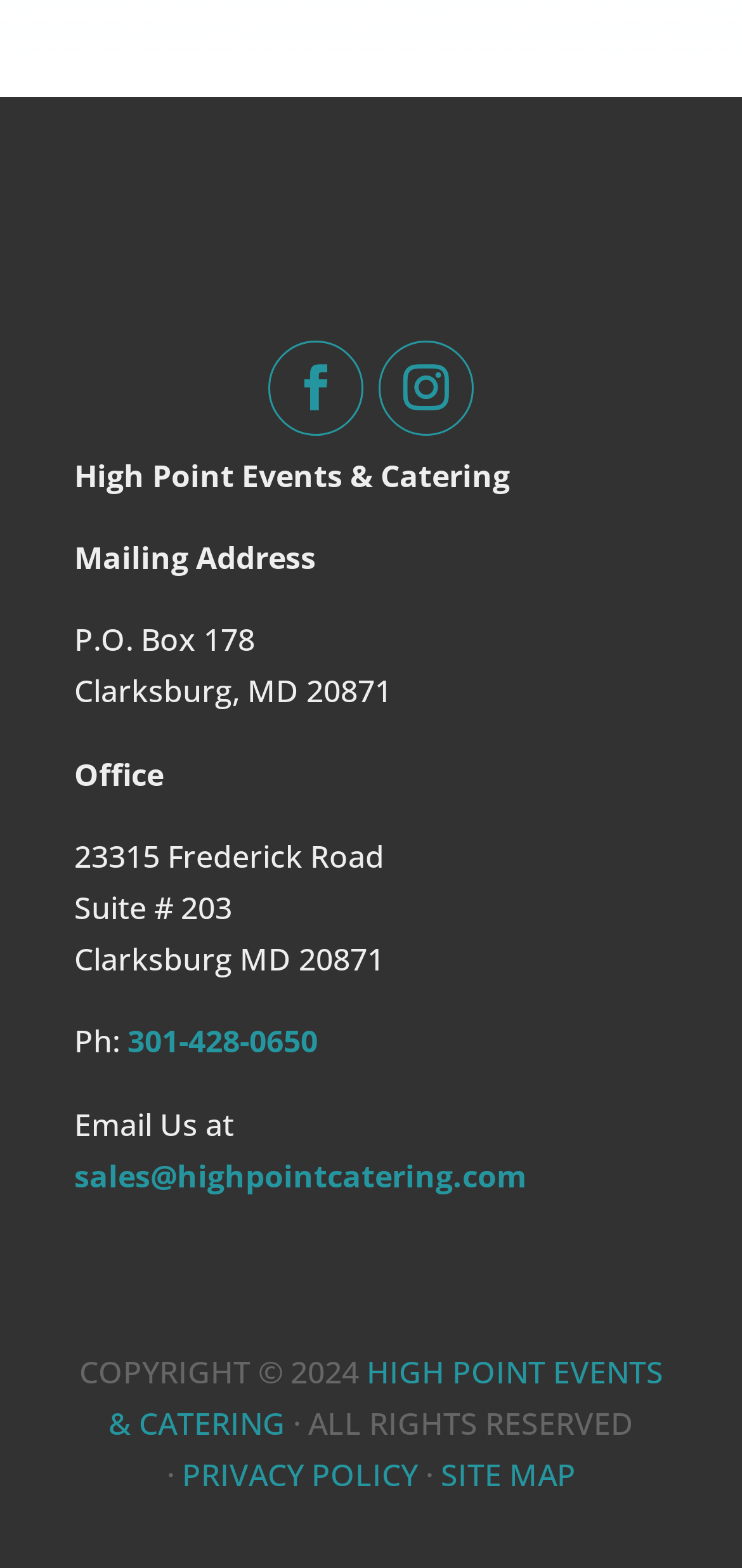What is the phone number of the office?
Refer to the image and provide a one-word or short phrase answer.

301-428-0650